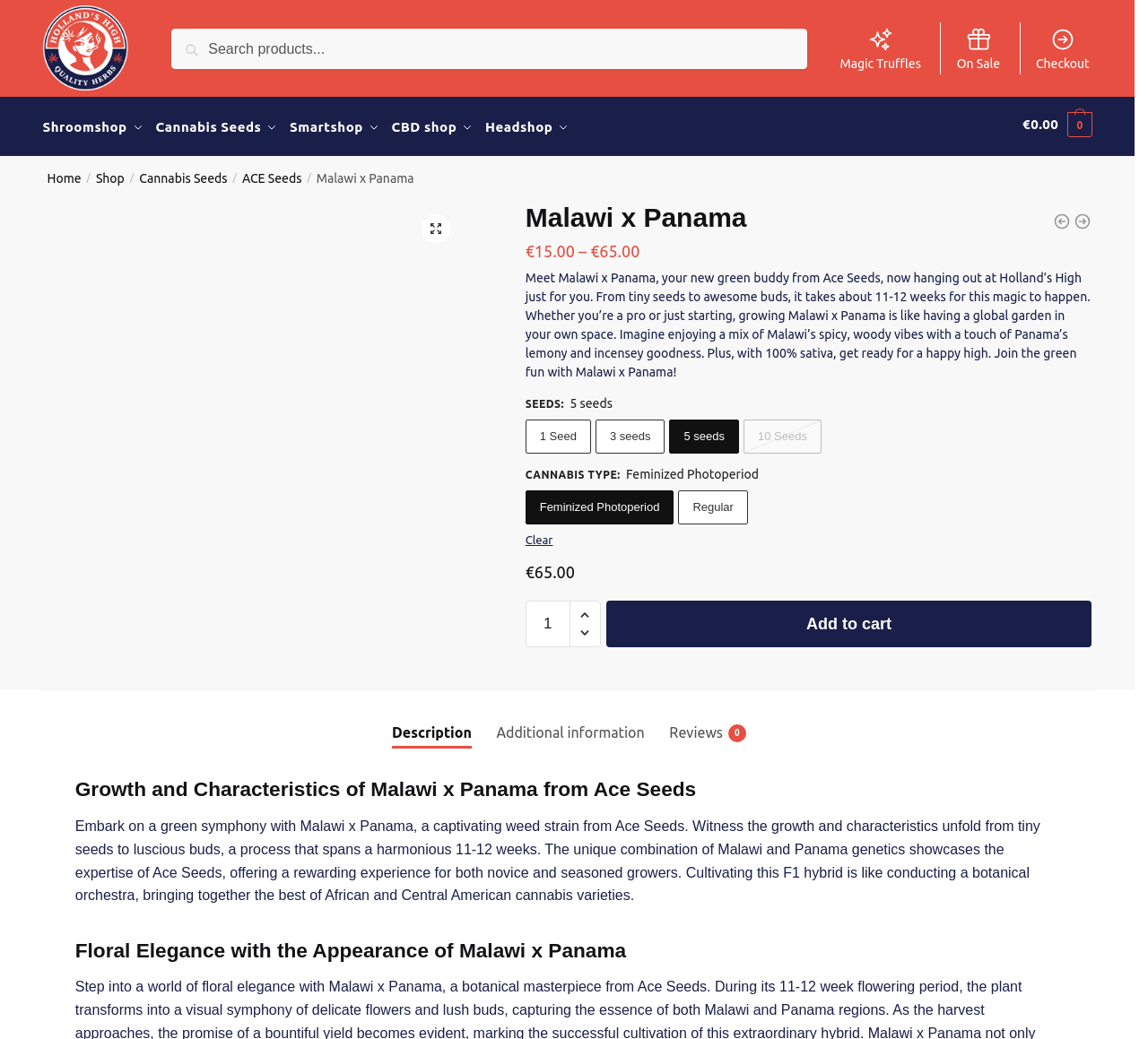What is the type of cannabis seeds offered?
Using the visual information from the image, give a one-word or short-phrase answer.

Feminized Photoperiod